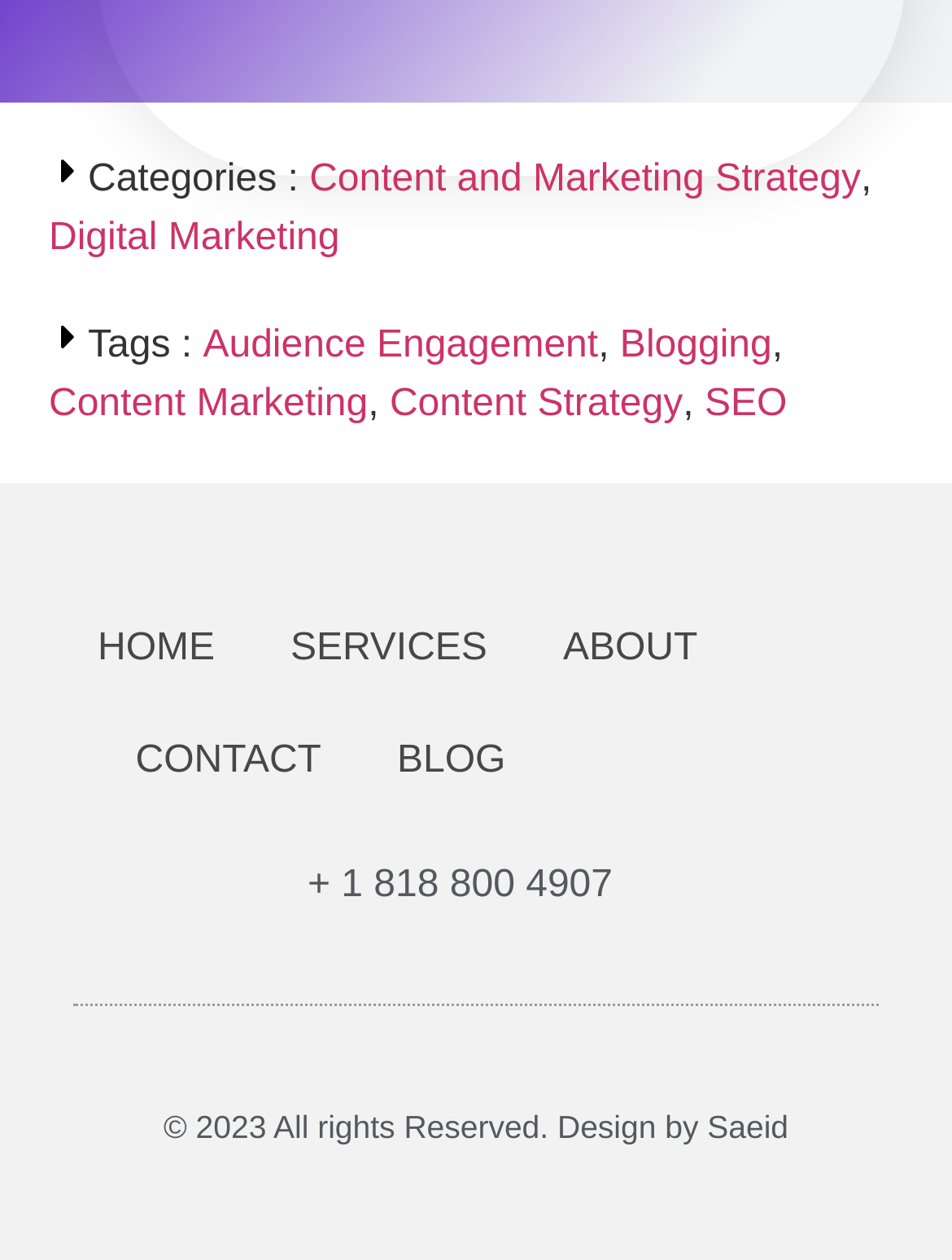What are the categories listed on the webpage?
Look at the image and respond with a one-word or short phrase answer.

Content and Marketing Strategy, Digital Marketing